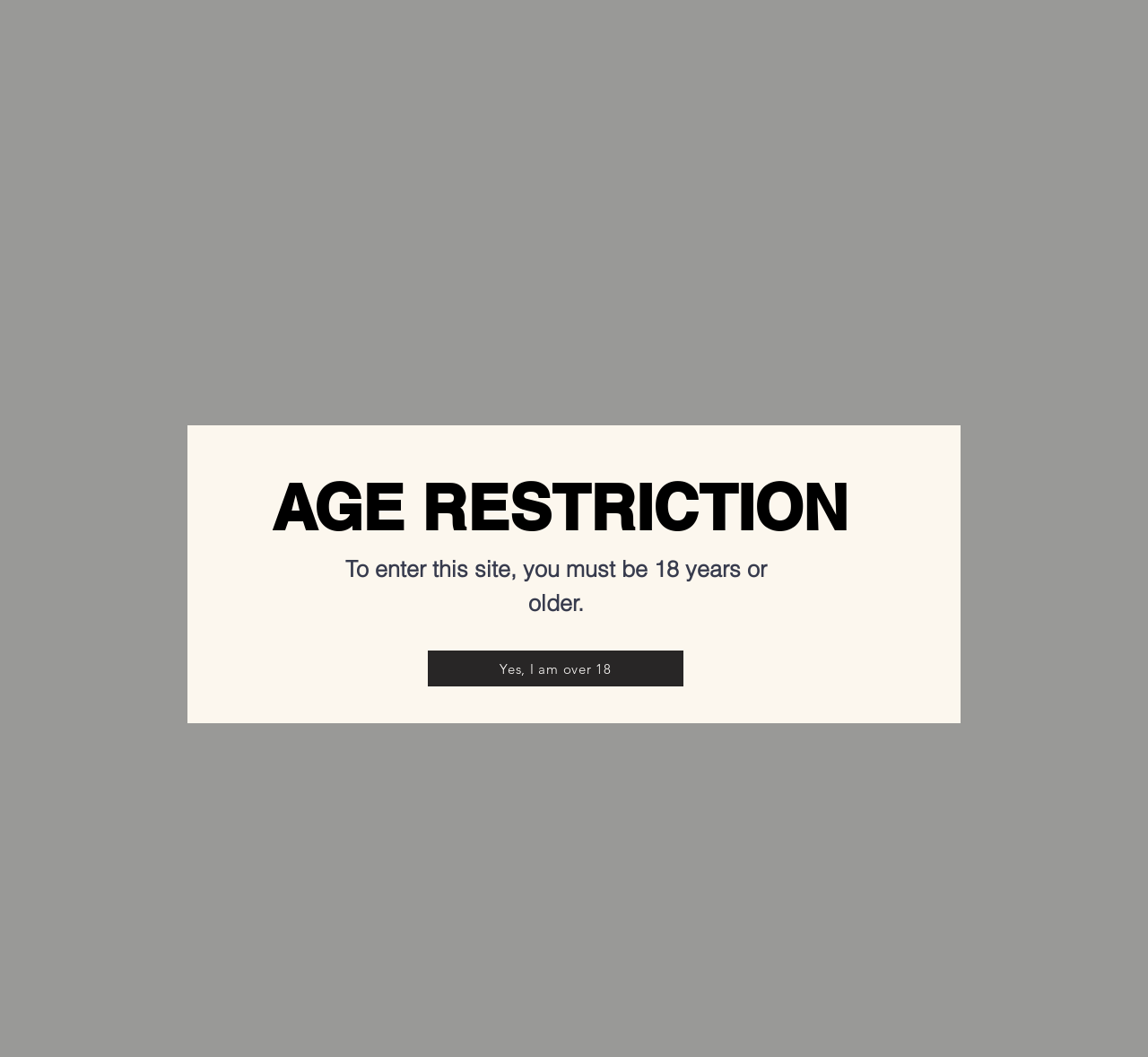Use a single word or phrase to answer the question: 
What type of wine is introduced on this page?

Pinot Noir